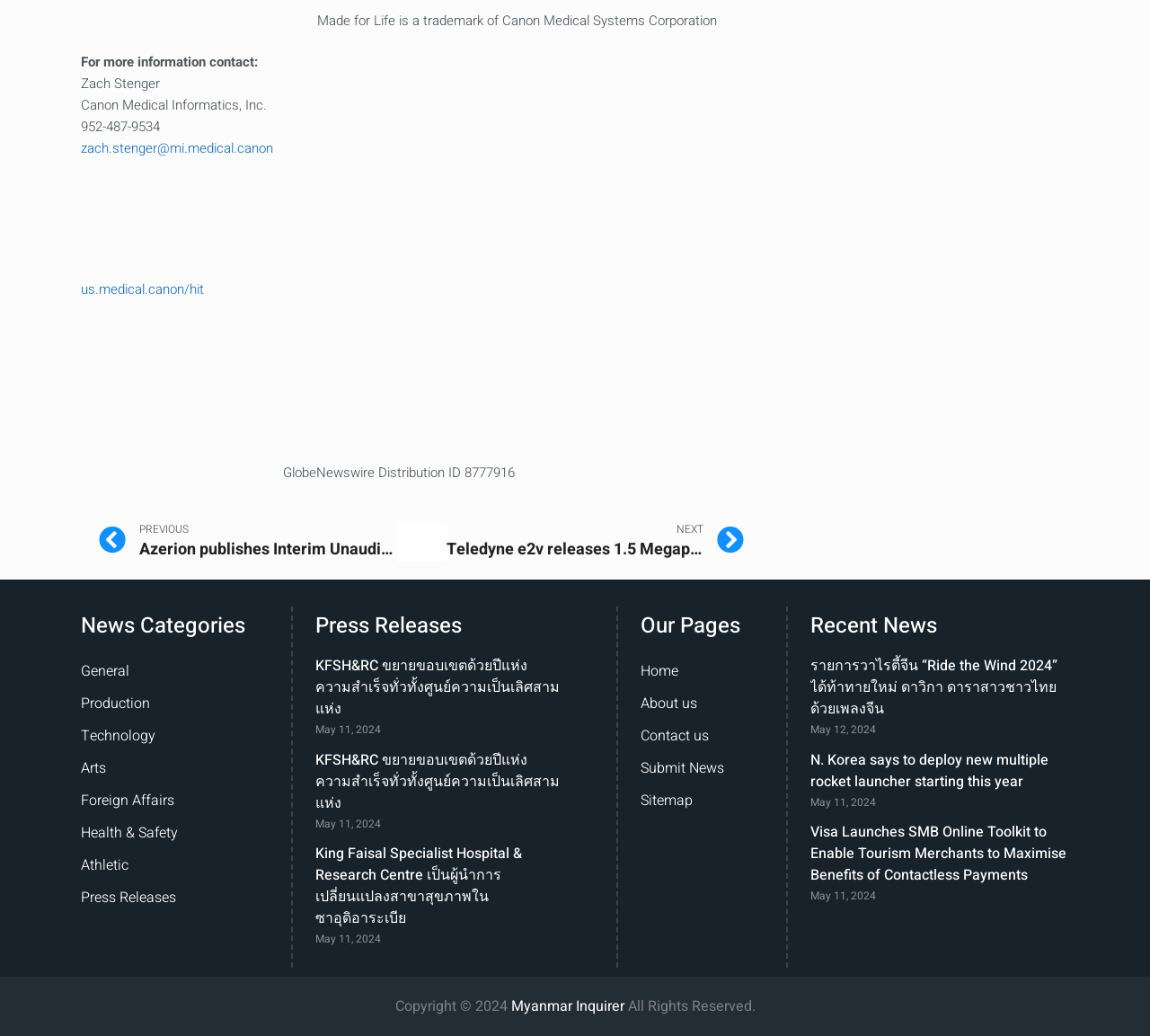Determine the bounding box coordinates for the element that should be clicked to follow this instruction: "Read about King Faisal Specialist Hospital & Research Centre". The coordinates should be given as four float numbers between 0 and 1, in the format [left, top, right, bottom].

[0.275, 0.814, 0.454, 0.897]